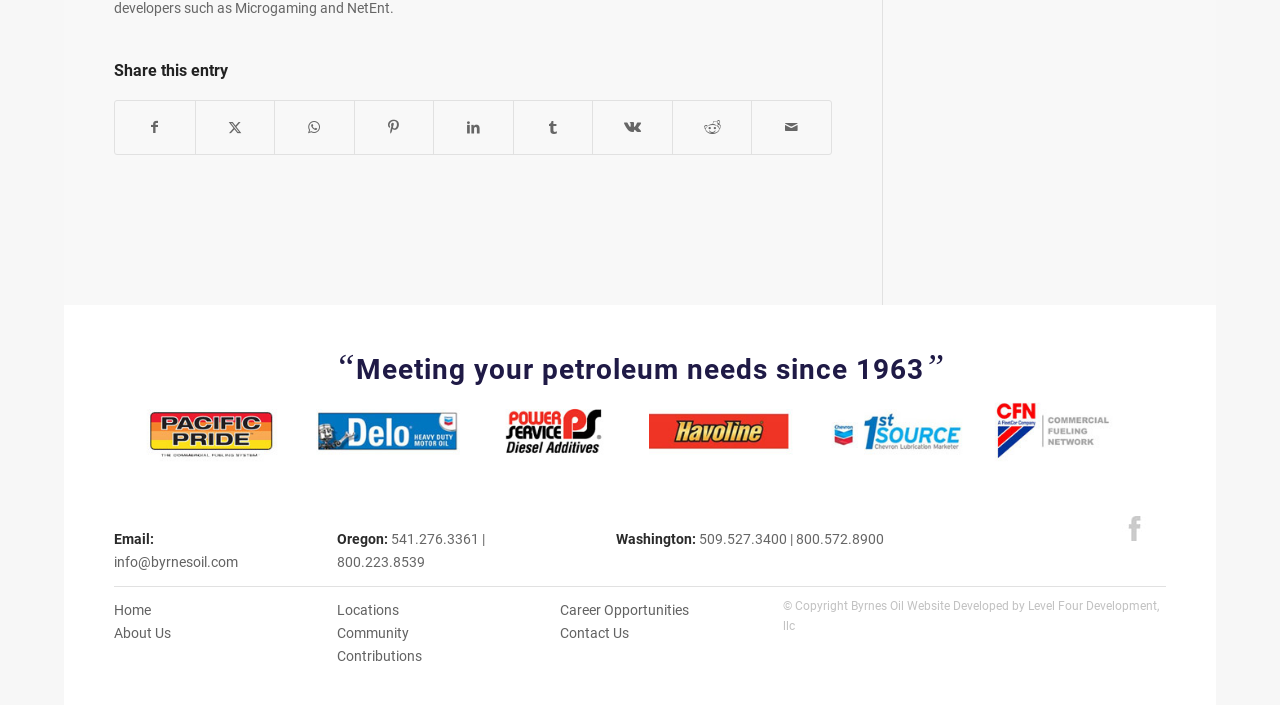What is the copyright information at the bottom of the page? Analyze the screenshot and reply with just one word or a short phrase.

Copyright Byrnes Oil Website Developed by Level Four Development, llc